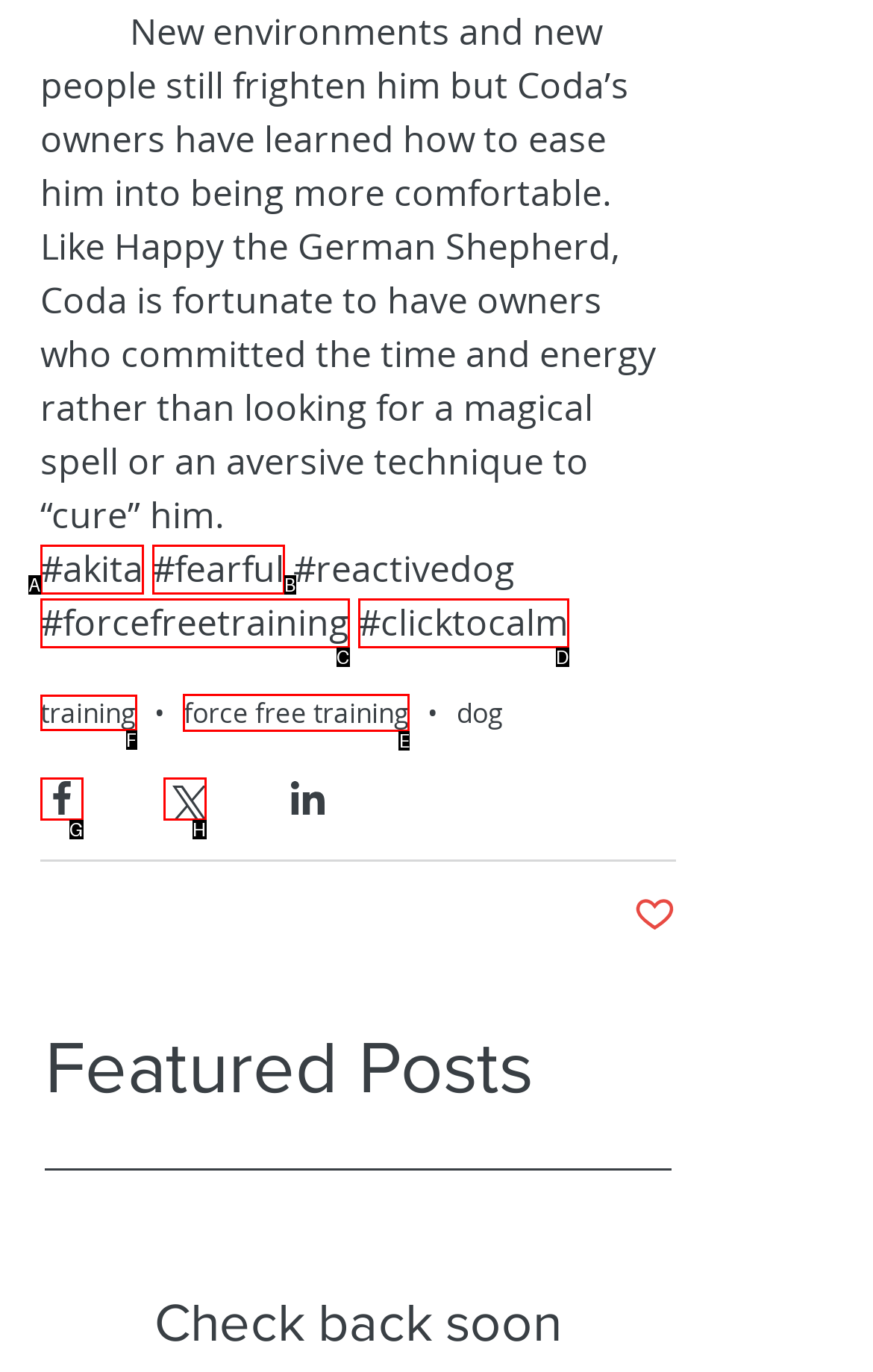Point out the HTML element I should click to achieve the following: Click on the link to learn about force free training Reply with the letter of the selected element.

E